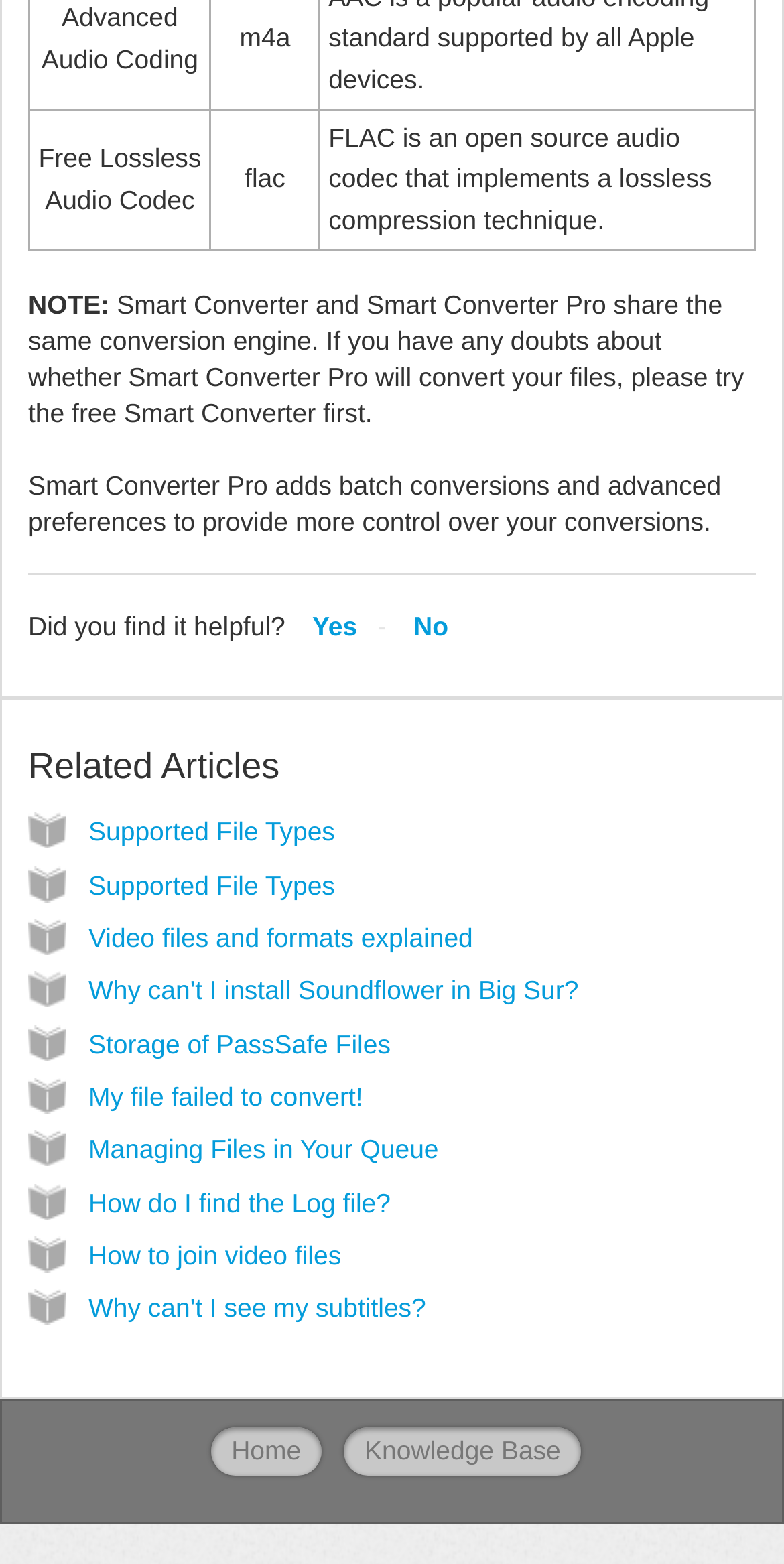Given the description of a UI element: "My file failed to convert!", identify the bounding box coordinates of the matching element in the webpage screenshot.

[0.113, 0.692, 0.463, 0.711]